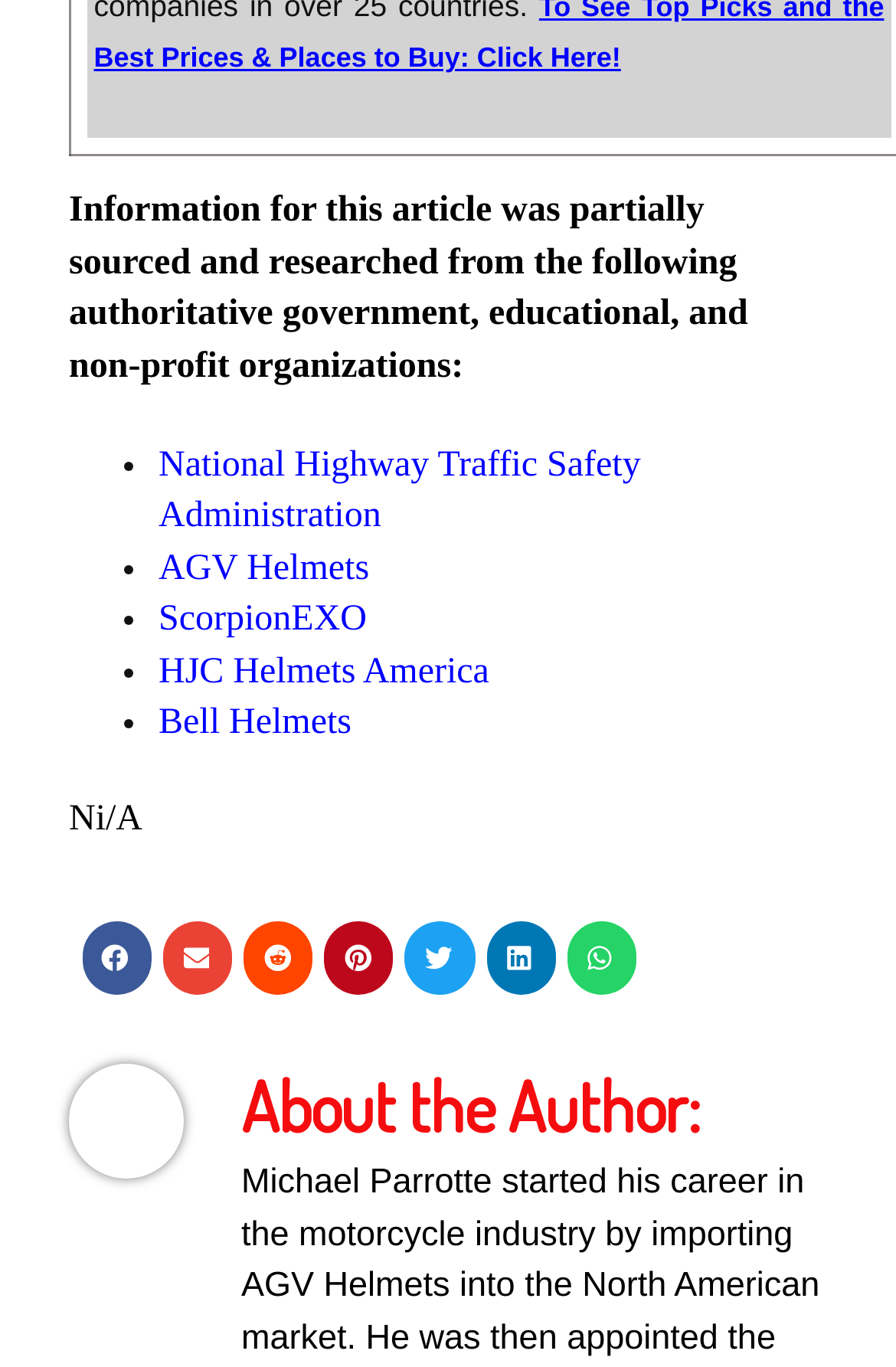Using the information in the image, give a detailed answer to the following question: What is the purpose of the buttons at the bottom?

The buttons at the bottom of the page, including Share on Facebook, Share on Email, Share on Reddit, Share on Pinterest, Share on Twitter, Share on LinkedIn, and Share on WhatsApp, are intended to allow users to share the article on various social media platforms.